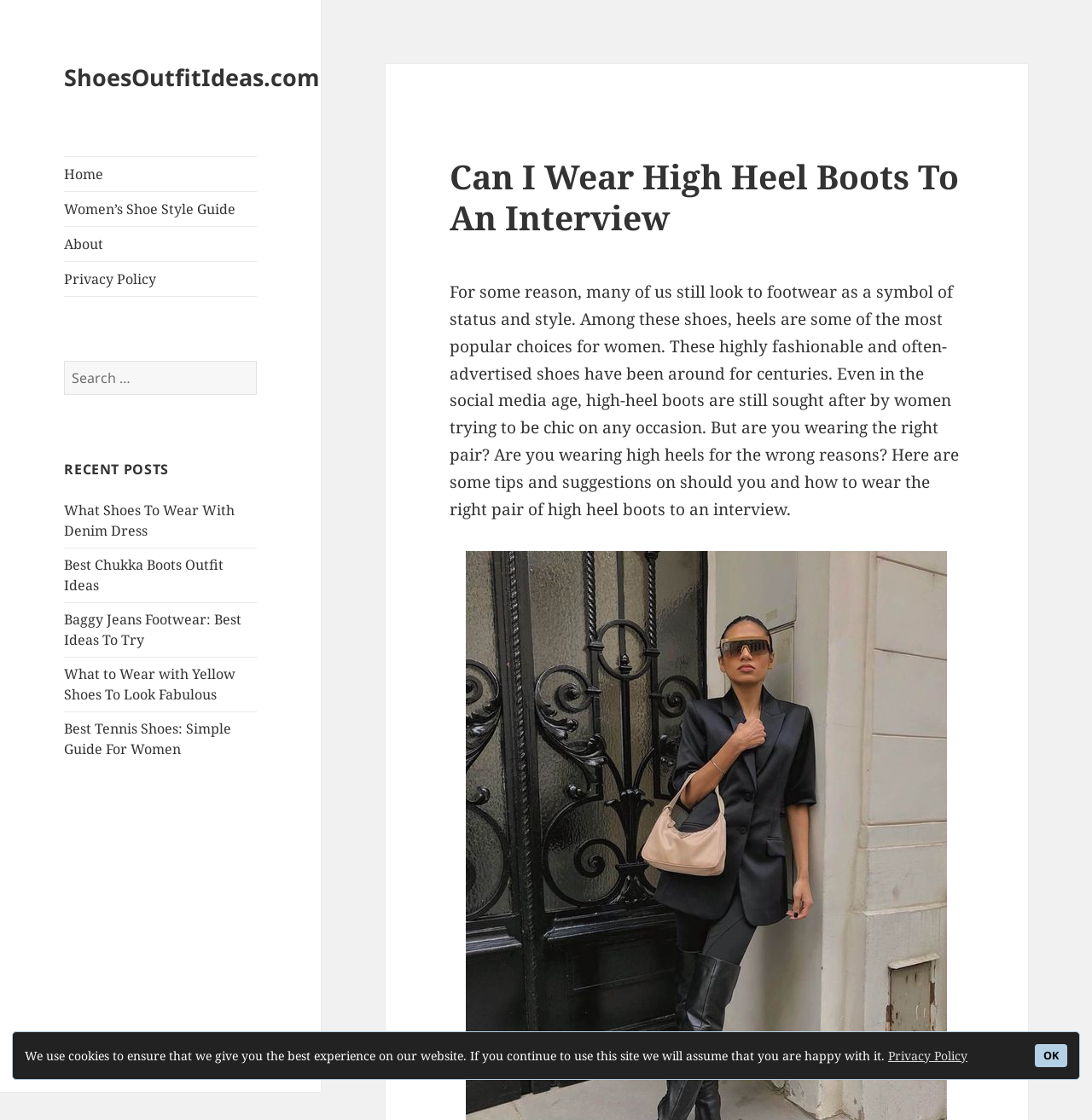Identify the bounding box coordinates for the region of the element that should be clicked to carry out the instruction: "Search for something". The bounding box coordinates should be four float numbers between 0 and 1, i.e., [left, top, right, bottom].

[0.059, 0.322, 0.235, 0.353]